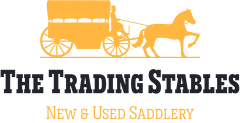What type of products does the business offer?
Refer to the screenshot and answer in one word or phrase.

New and used saddlery